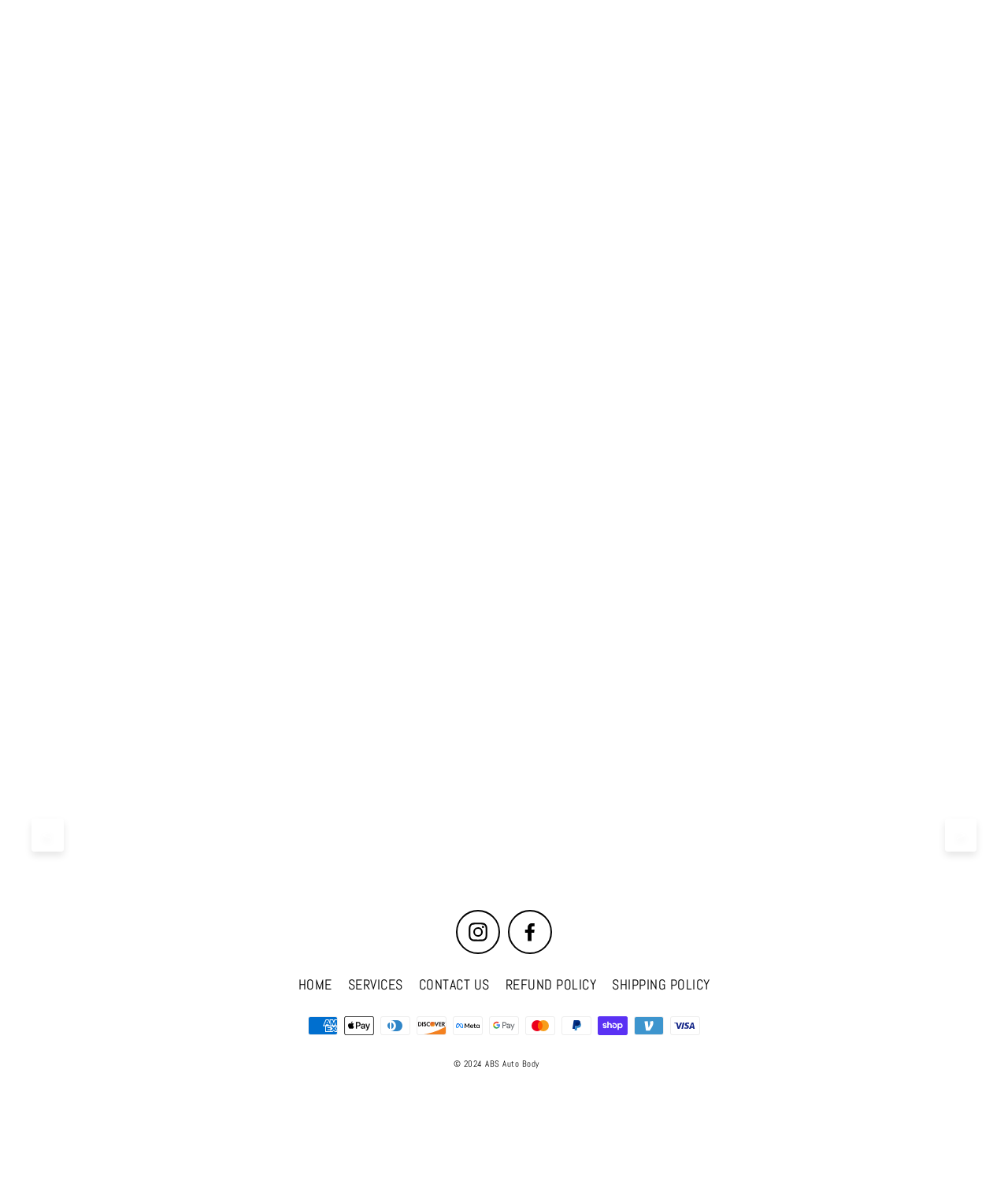Calculate the bounding box coordinates of the UI element given the description: "HOME".

[0.288, 0.816, 0.337, 0.842]